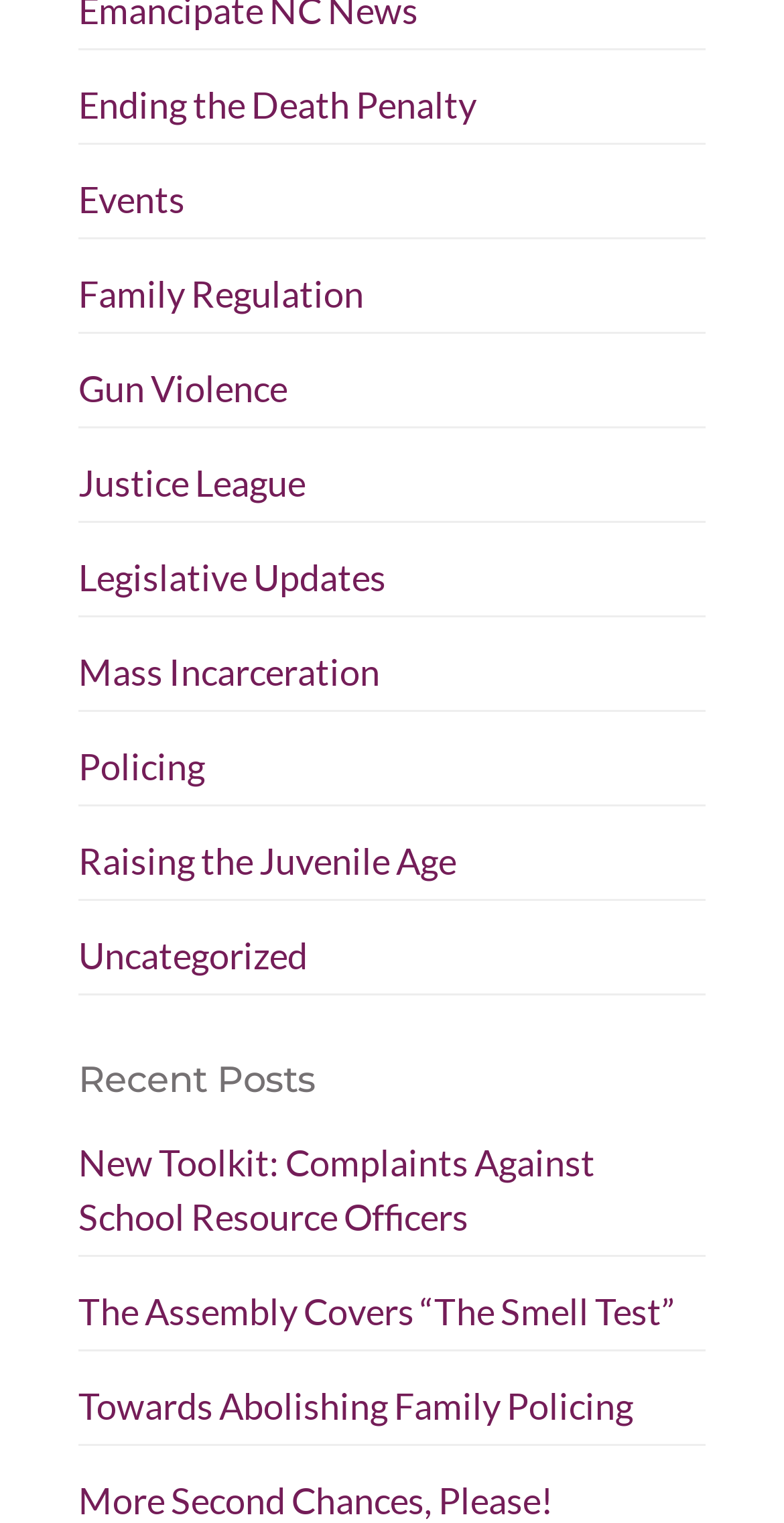Using the element description 31010902002961, predict the bounding box coordinates for the UI element. Provide the coordinates in (top-left x, top-left y, bottom-right x, bottom-right y) format with values ranging from 0 to 1.

None